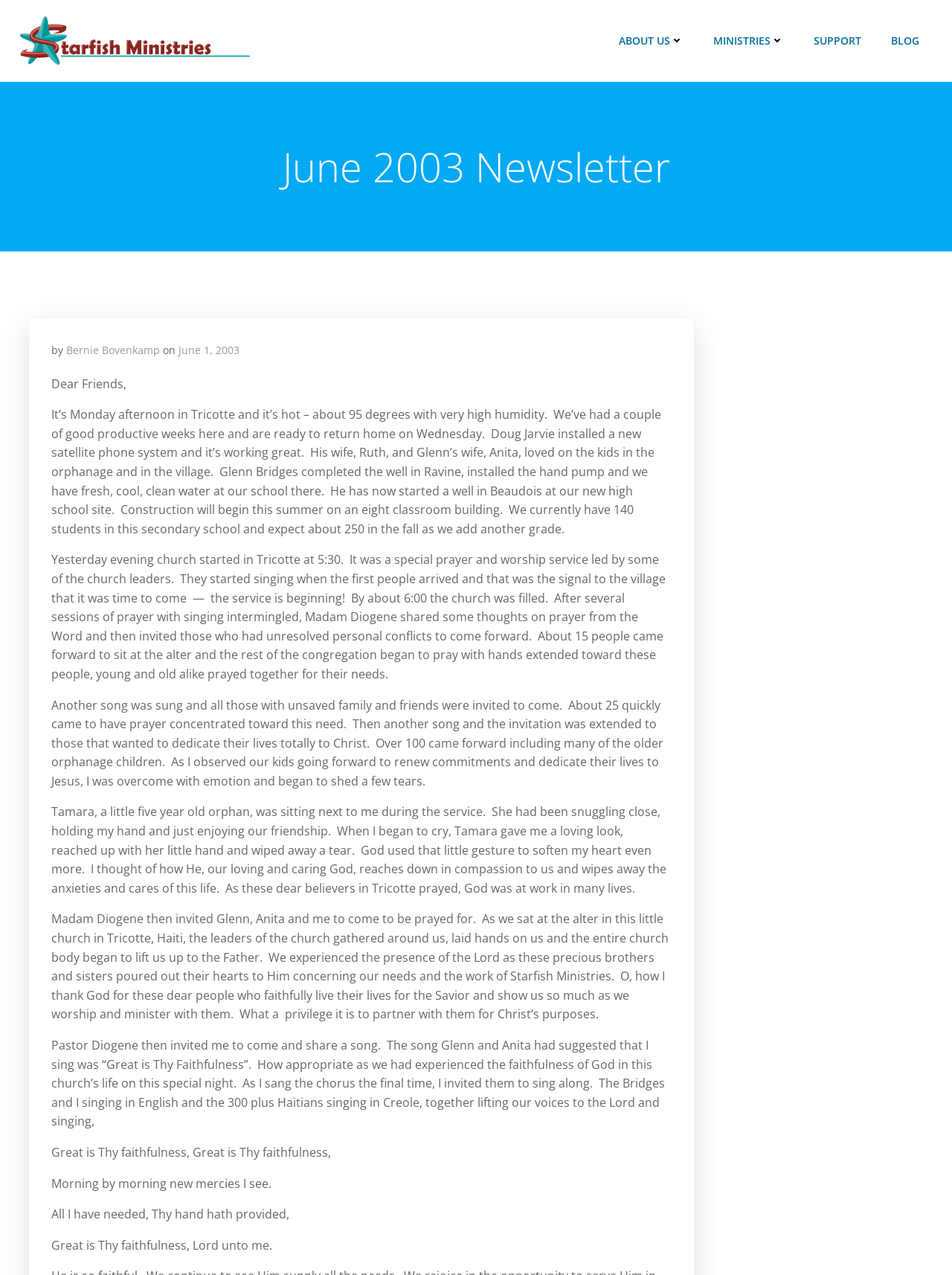Predict the bounding box of the UI element that fits this description: "Bernie Bovenkamp".

[0.07, 0.269, 0.168, 0.28]